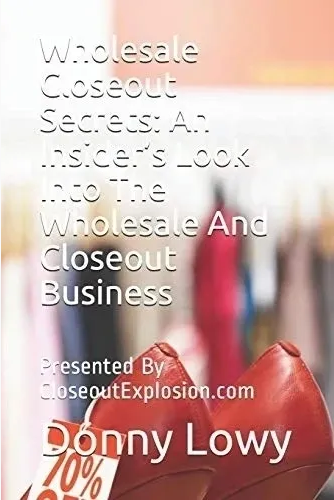What is the website associated with the book?
By examining the image, provide a one-word or phrase answer.

CloseoutExplosion.com